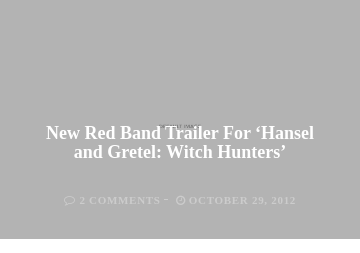With reference to the screenshot, provide a detailed response to the question below:
When was the article published?

The publication date is clearly stated below the title, along with the number of comments, which is two.